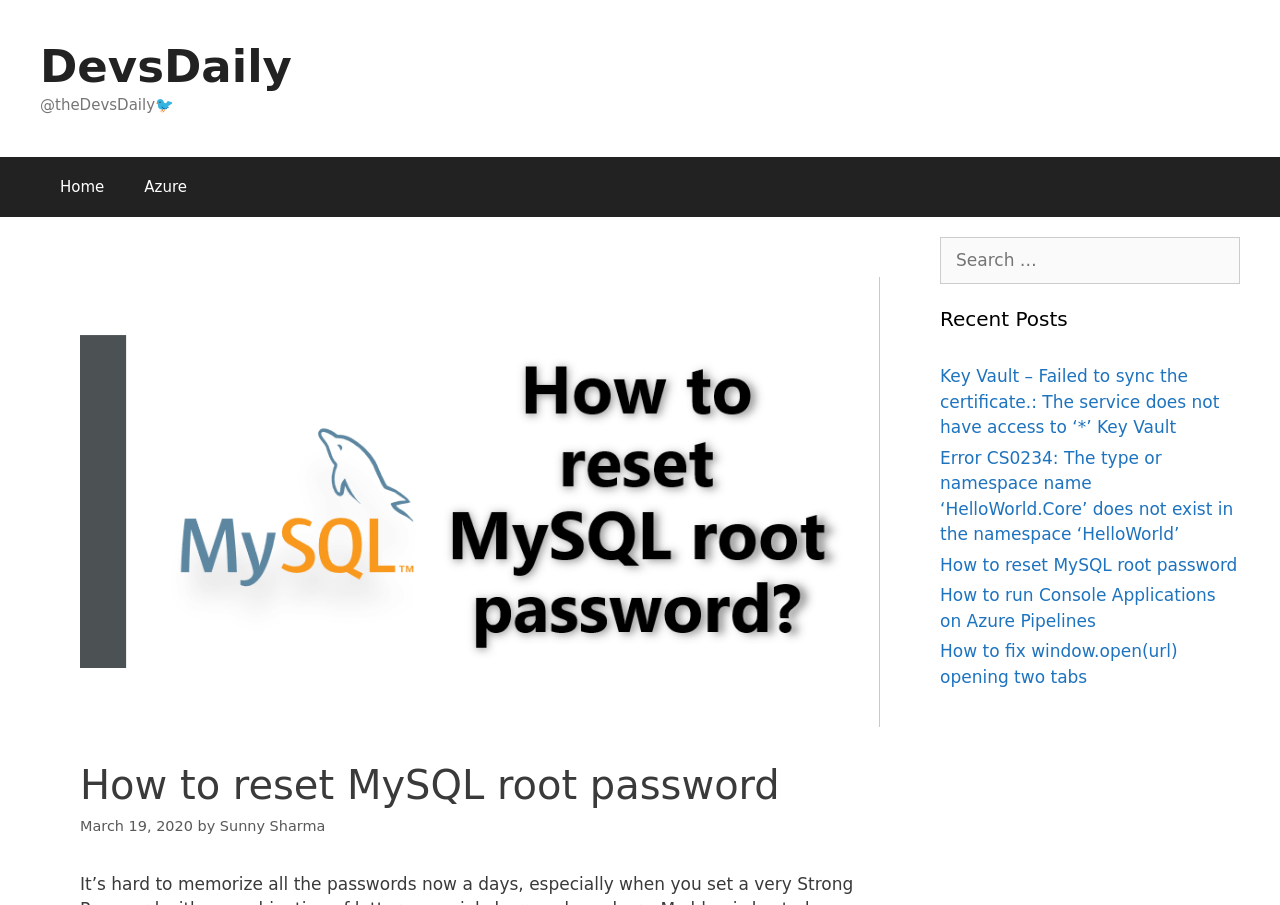Who is the author of the article?
We need a detailed and exhaustive answer to the question. Please elaborate.

I identified the author by looking at the static text element 'by' followed by a link with the text 'Sunny Sharma', which indicates the author of the article.